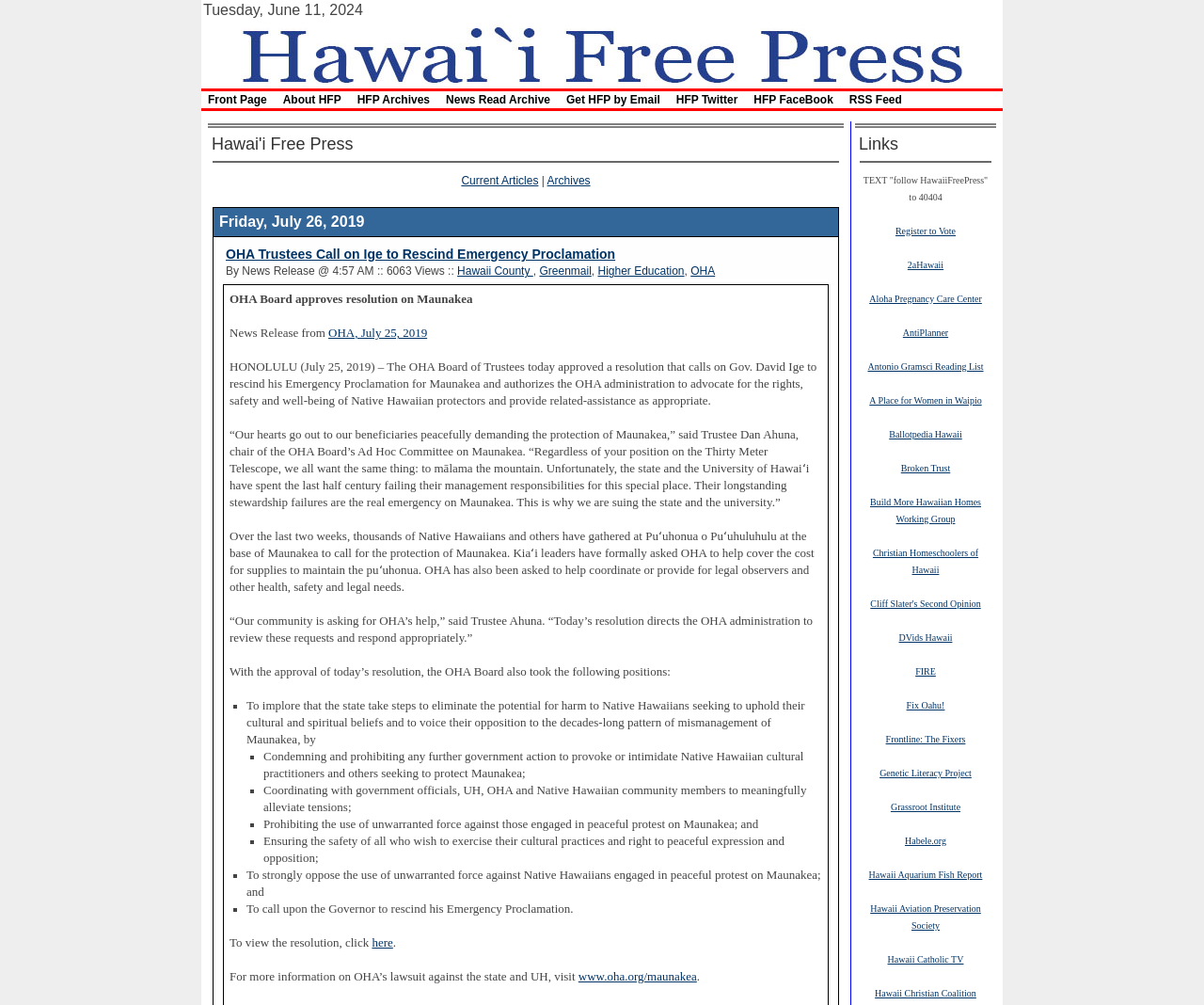Identify the bounding box coordinates for the element you need to click to achieve the following task: "Click on 'Current Articles'". Provide the bounding box coordinates as four float numbers between 0 and 1, in the form [left, top, right, bottom].

[0.383, 0.173, 0.447, 0.186]